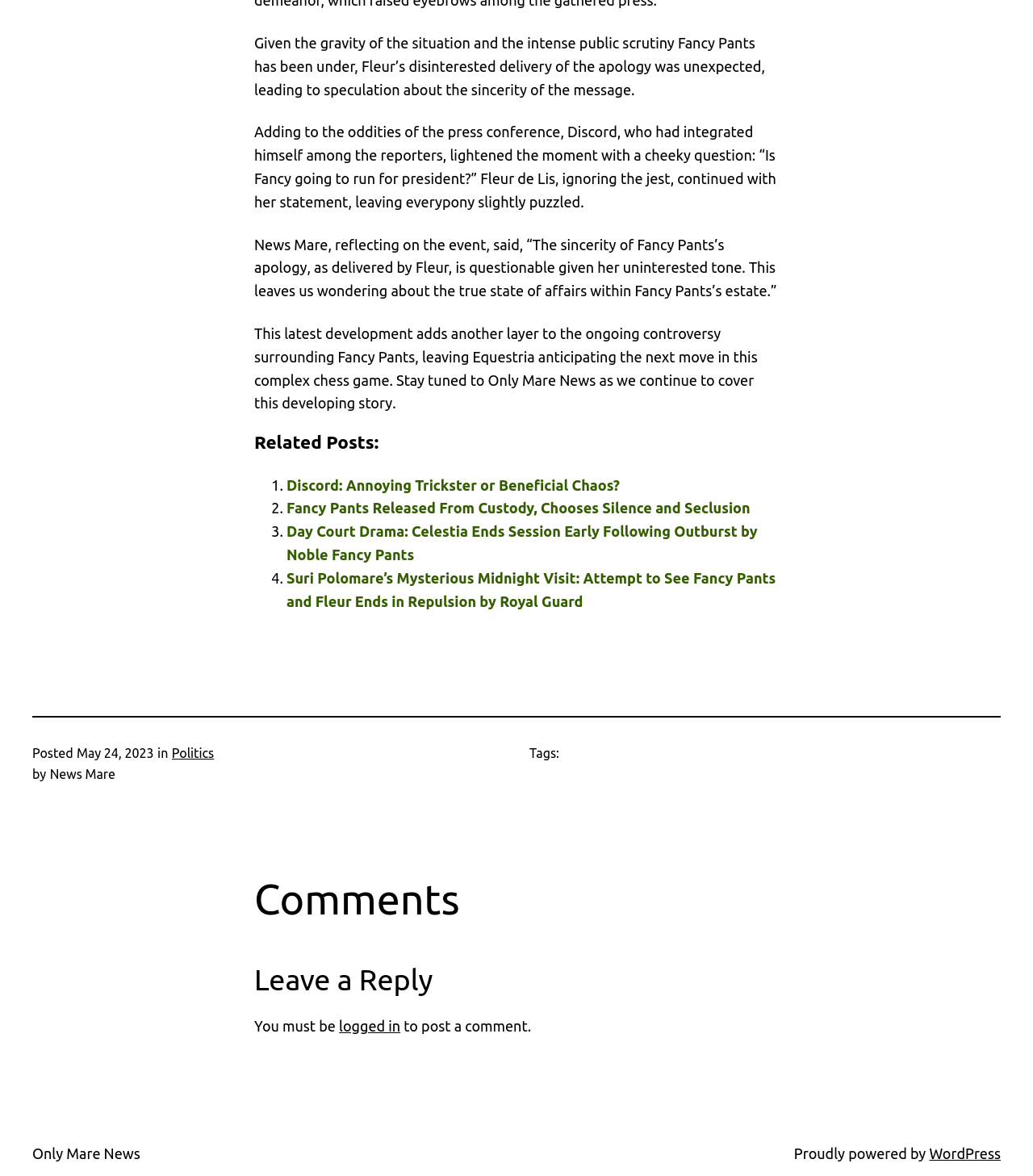Provide a short answer using a single word or phrase for the following question: 
How many related posts are listed?

4